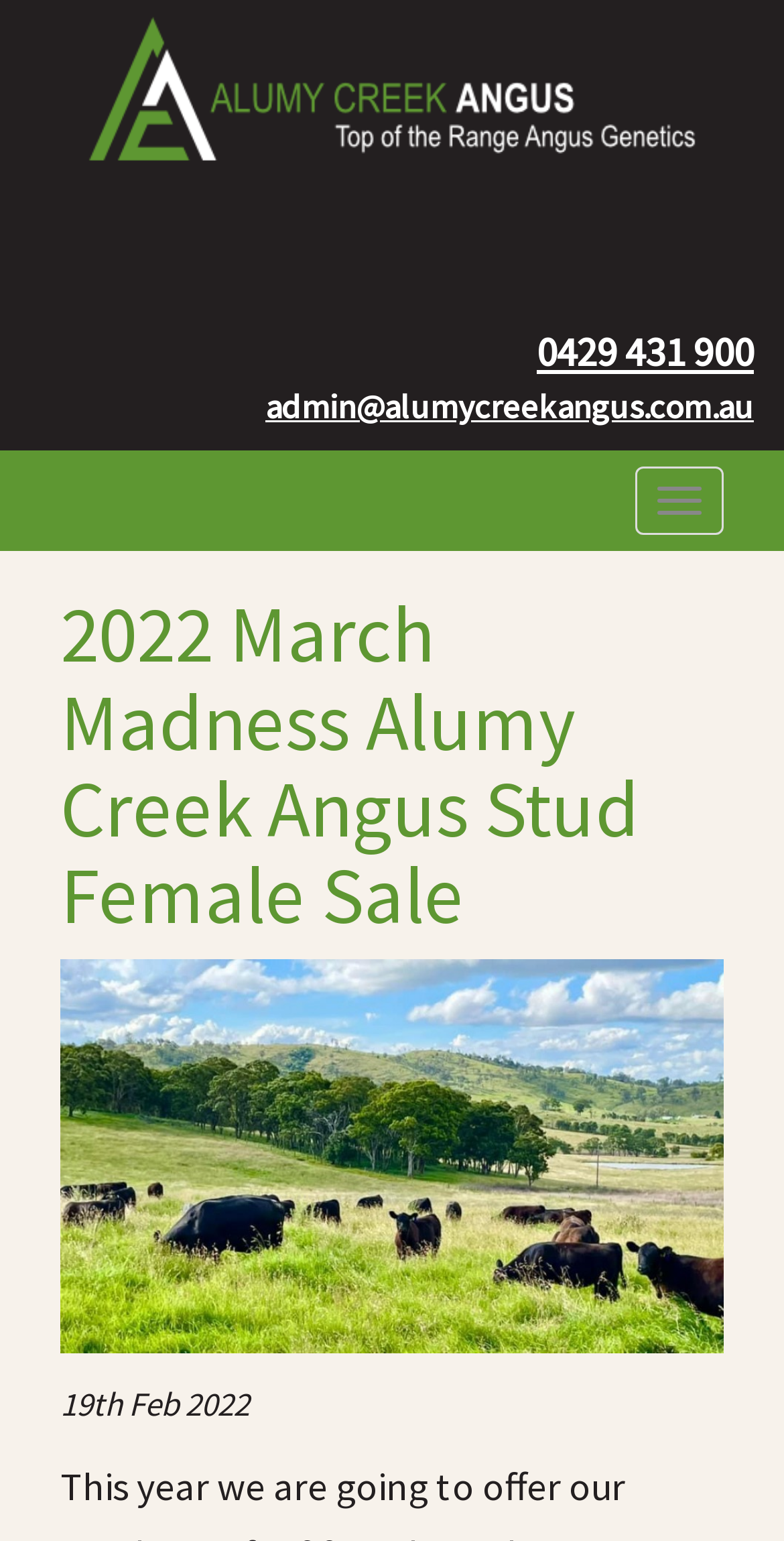Bounding box coordinates are specified in the format (top-left x, top-left y, bottom-right x, bottom-right y). All values are floating point numbers bounded between 0 and 1. Please provide the bounding box coordinate of the region this sentence describes: admin@alumycreekangus.com.au

[0.338, 0.25, 0.962, 0.278]